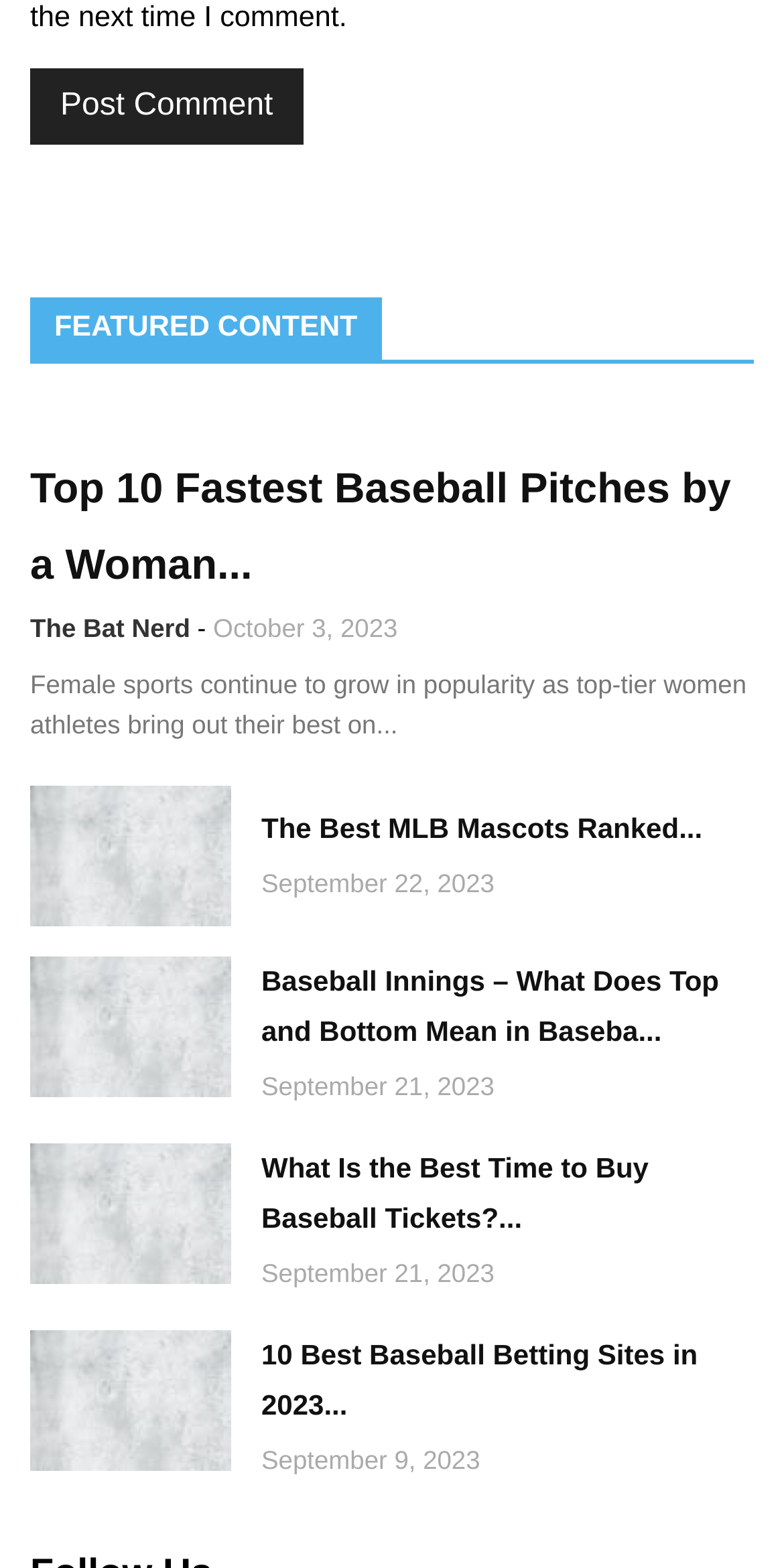How many links are there in the second article?
Please look at the screenshot and answer using one word or phrase.

2